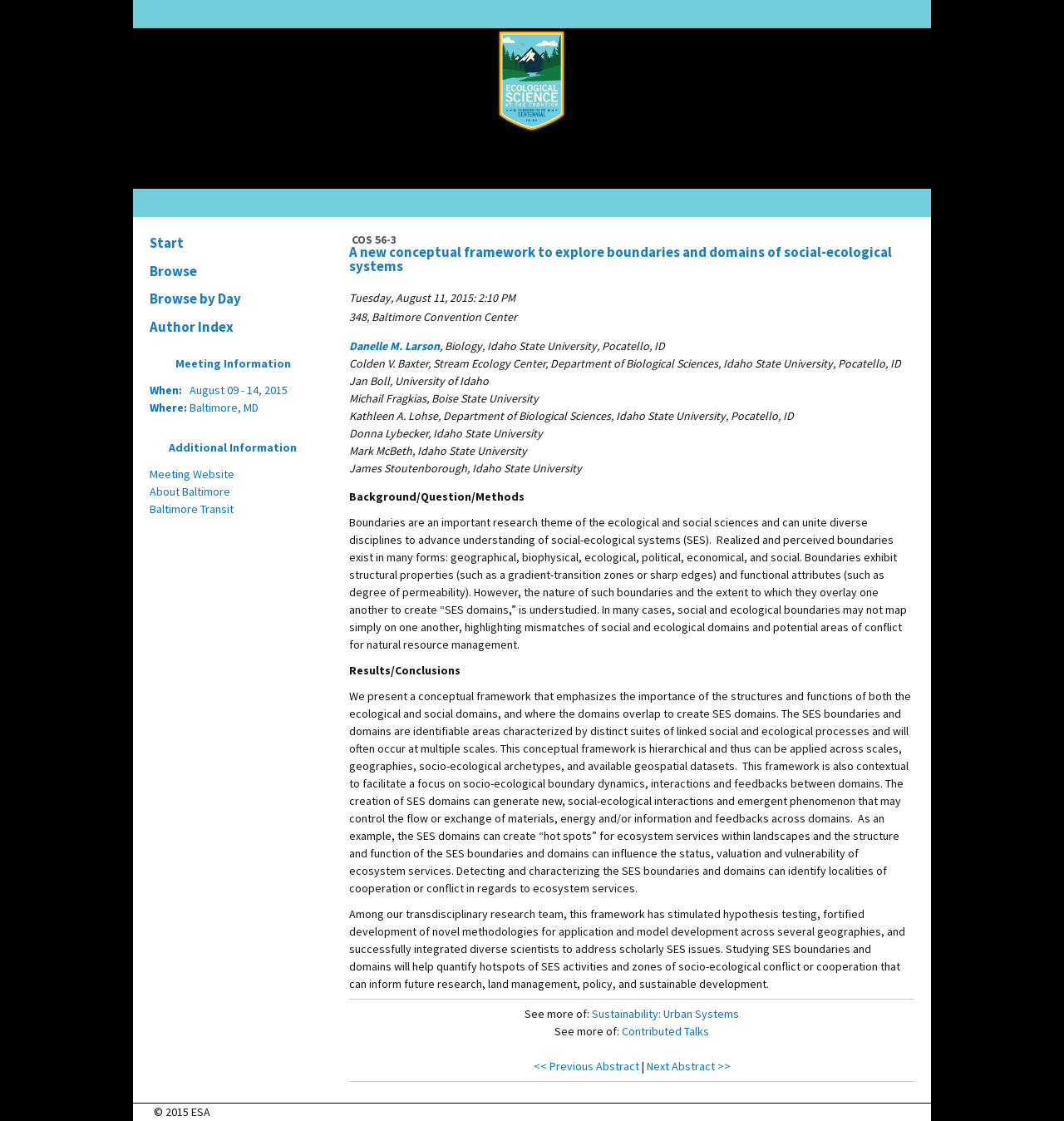Please indicate the bounding box coordinates of the element's region to be clicked to achieve the instruction: "View the author index". Provide the coordinates as four float numbers between 0 and 1, i.e., [left, top, right, bottom].

[0.133, 0.279, 0.305, 0.303]